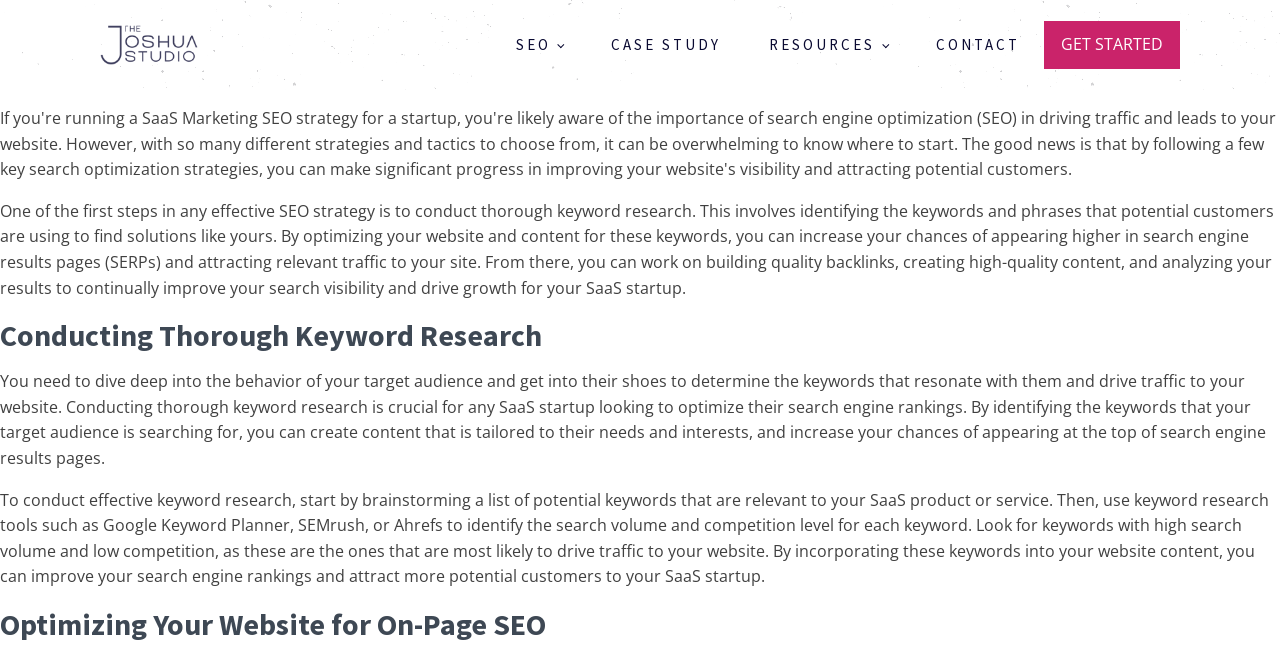Please reply with a single word or brief phrase to the question: 
What is the benefit of optimizing your website for on-page SEO?

Improve search engine rankings